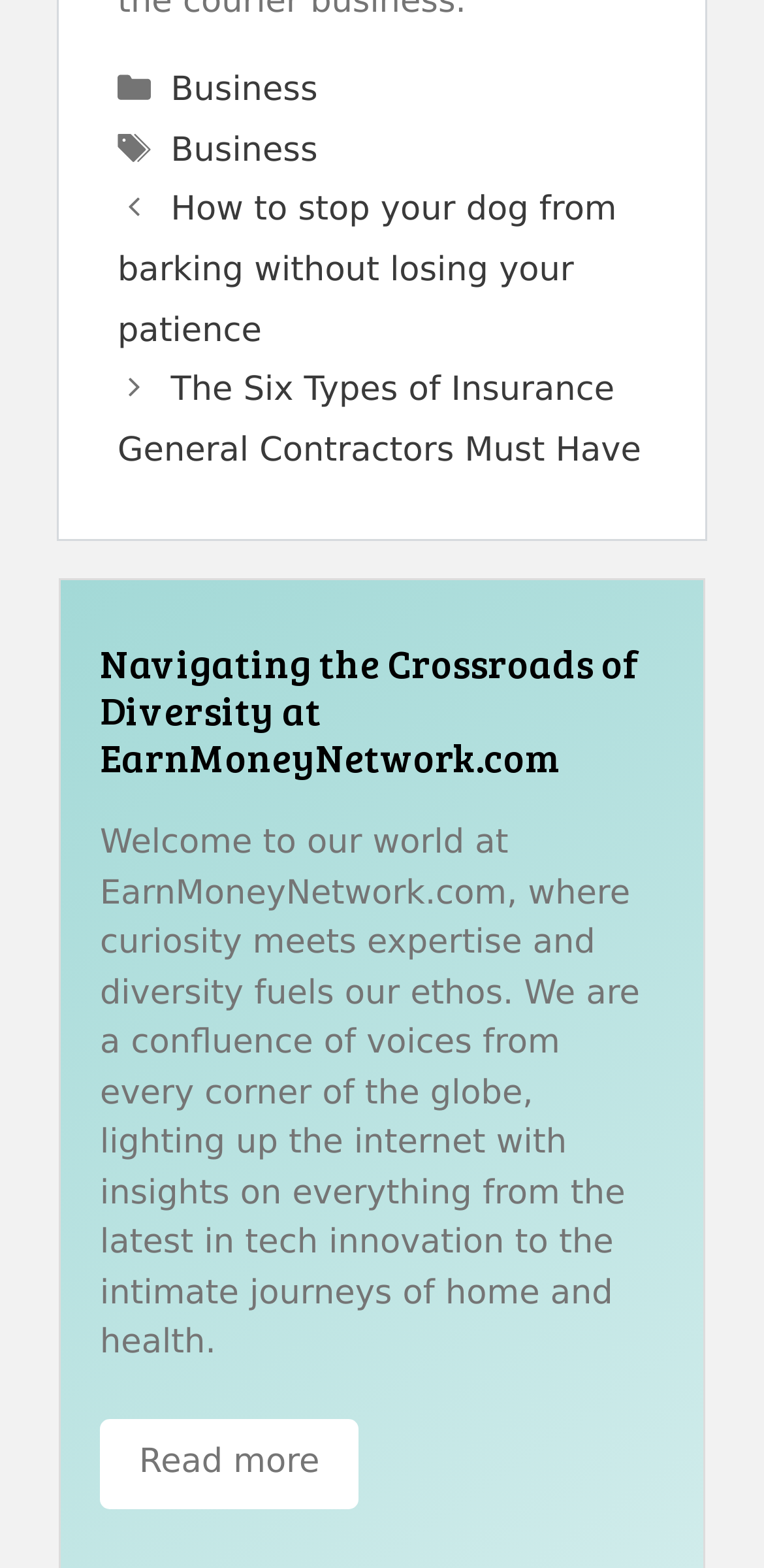From the given element description: "Primary Menu", find the bounding box for the UI element. Provide the coordinates as four float numbers between 0 and 1, in the order [left, top, right, bottom].

None